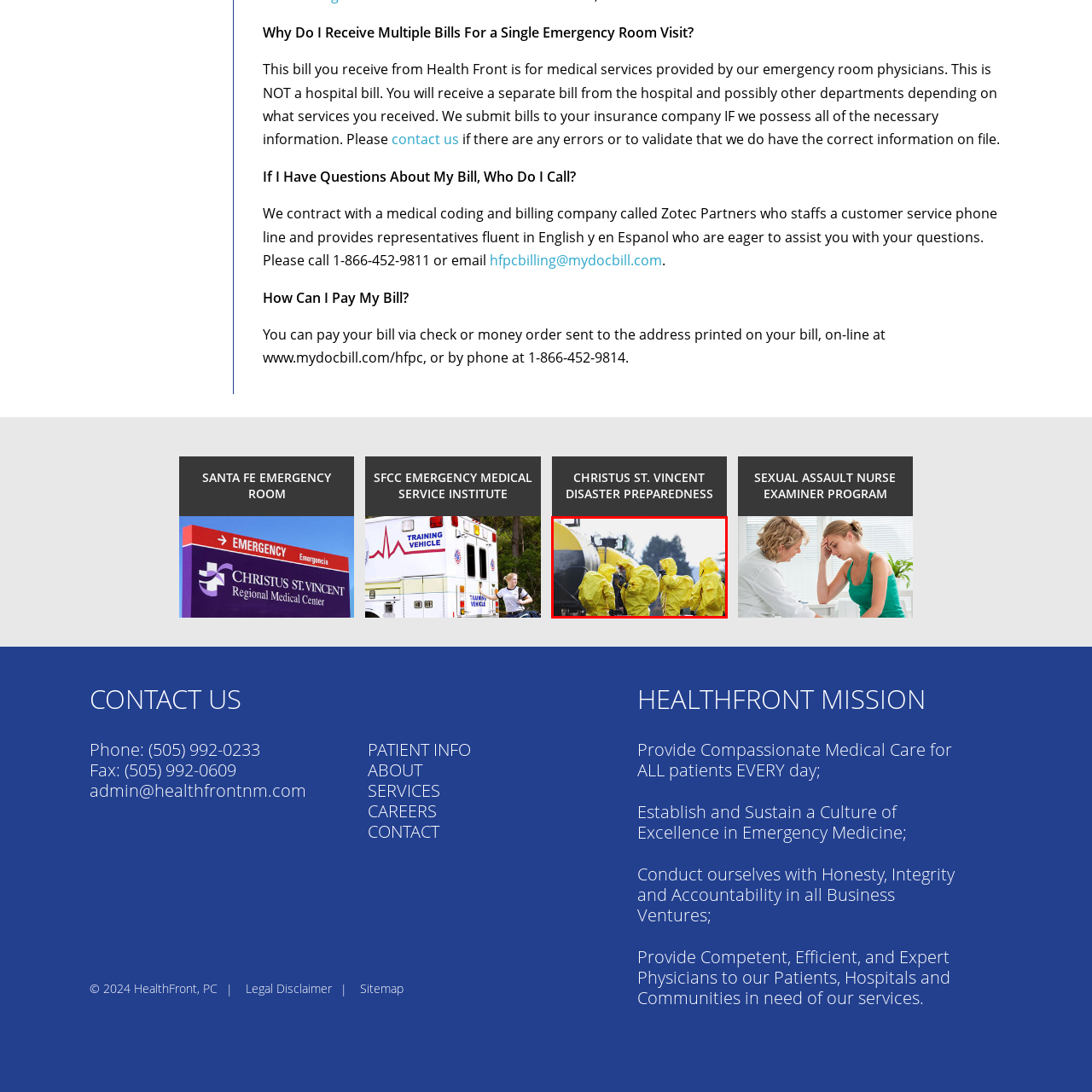Concentrate on the section within the teal border, What might the emergency responders be addressing? 
Provide a single word or phrase as your answer.

Chemical spill or emergency